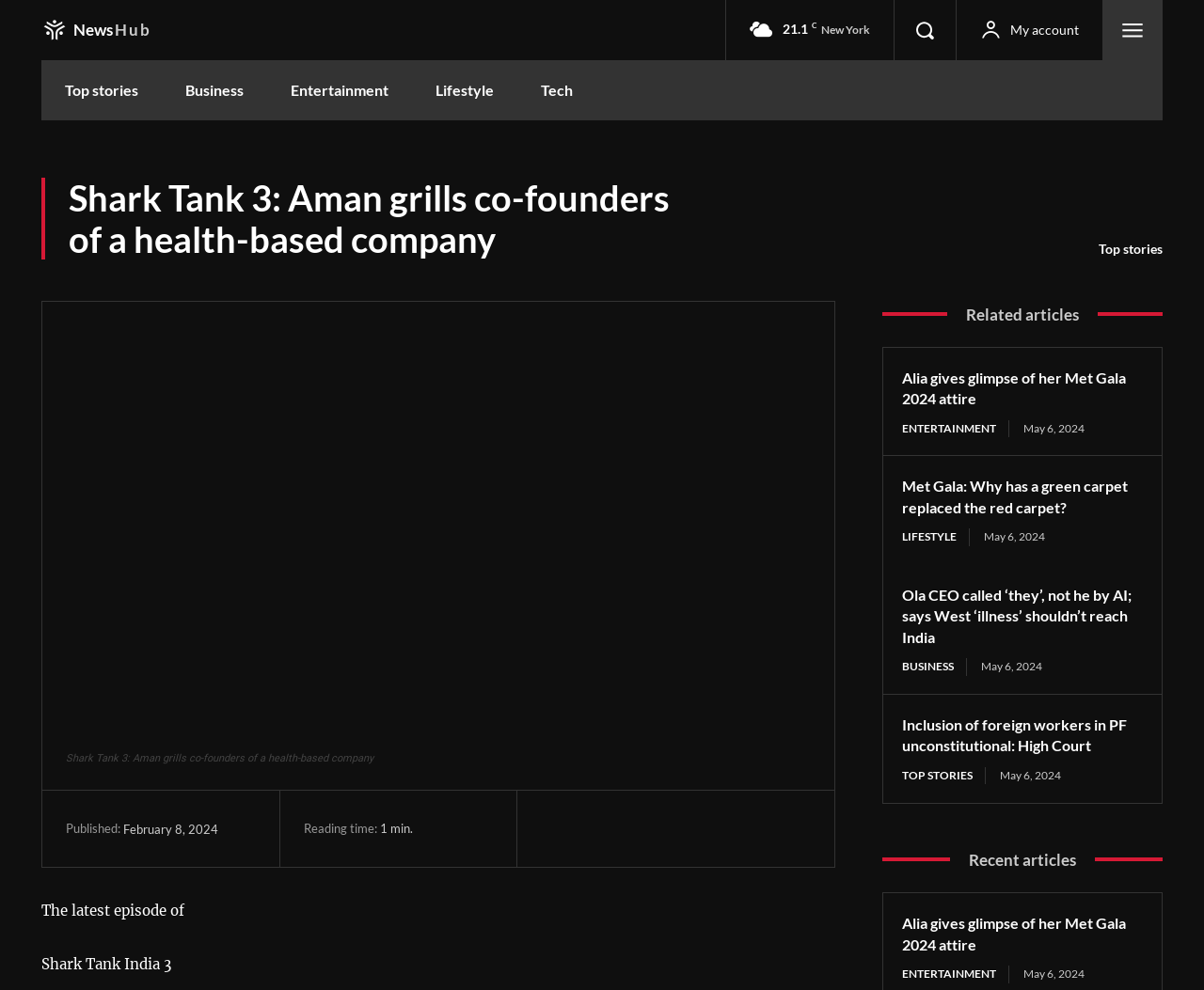Mark the bounding box of the element that matches the following description: "Top stories".

[0.749, 0.774, 0.819, 0.792]